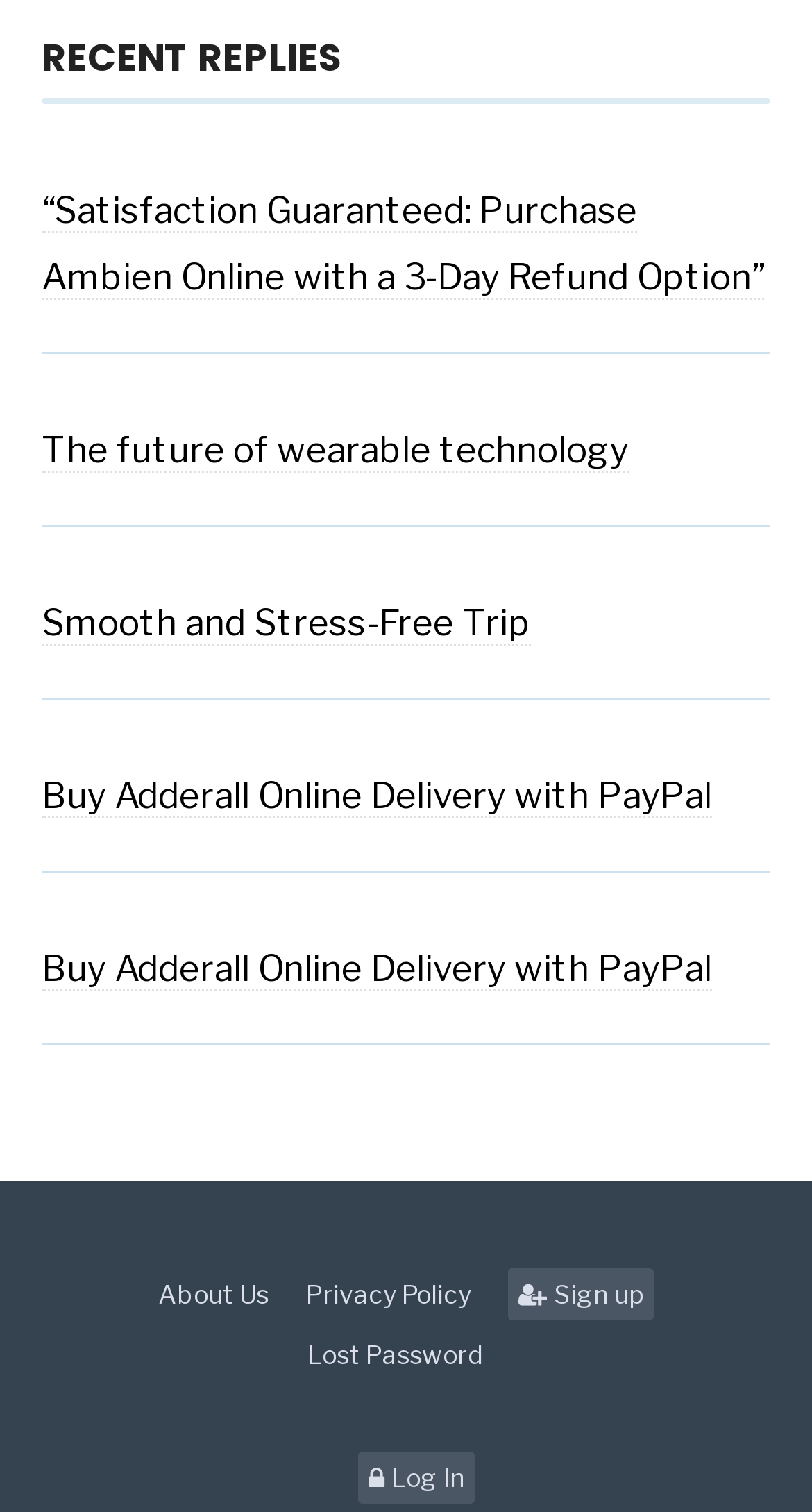Find the coordinates for the bounding box of the element with this description: "The future of wearable technology".

[0.051, 0.283, 0.774, 0.312]